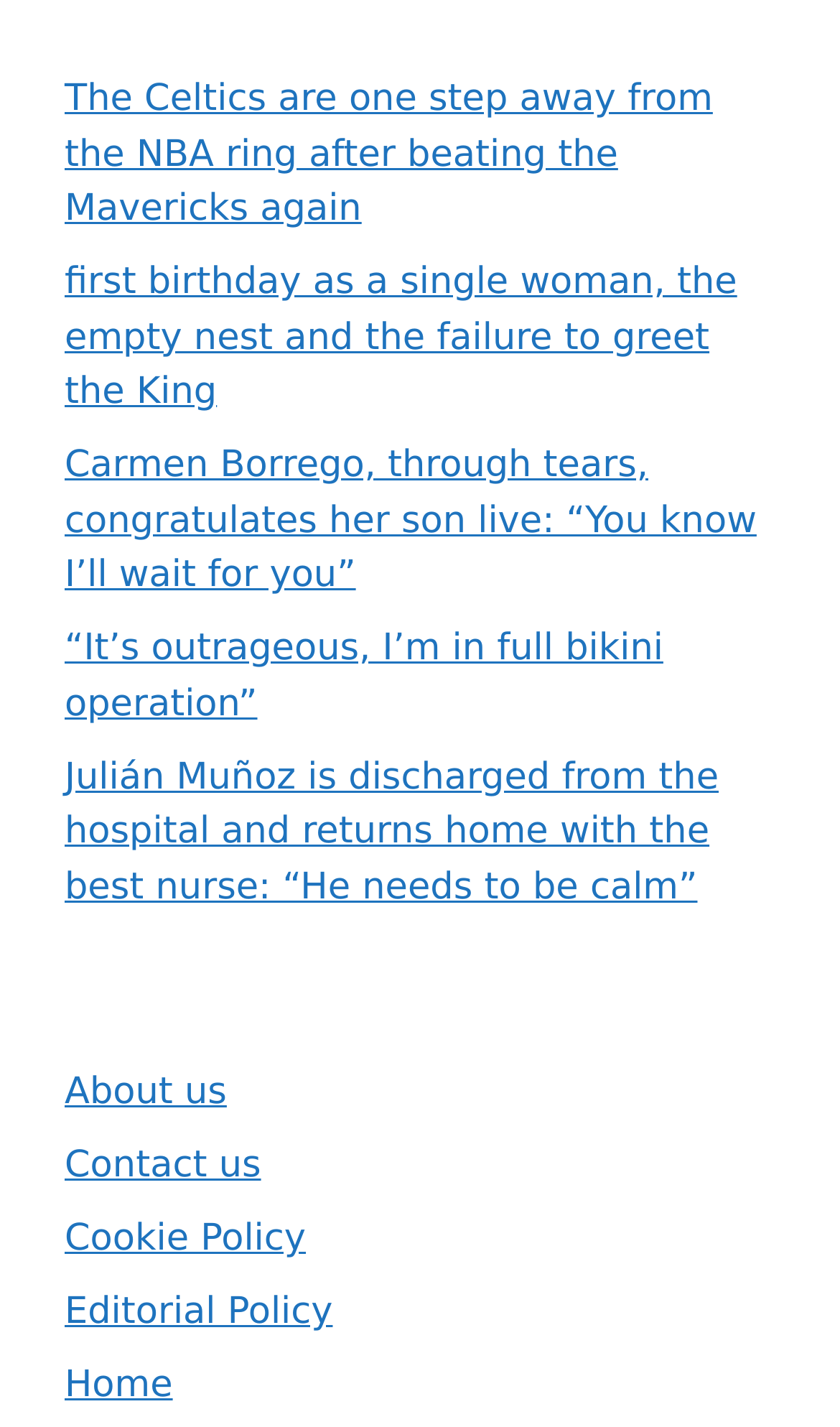Specify the bounding box coordinates of the element's region that should be clicked to achieve the following instruction: "Read about the Celtics' recent game". The bounding box coordinates consist of four float numbers between 0 and 1, in the format [left, top, right, bottom].

[0.077, 0.055, 0.849, 0.162]